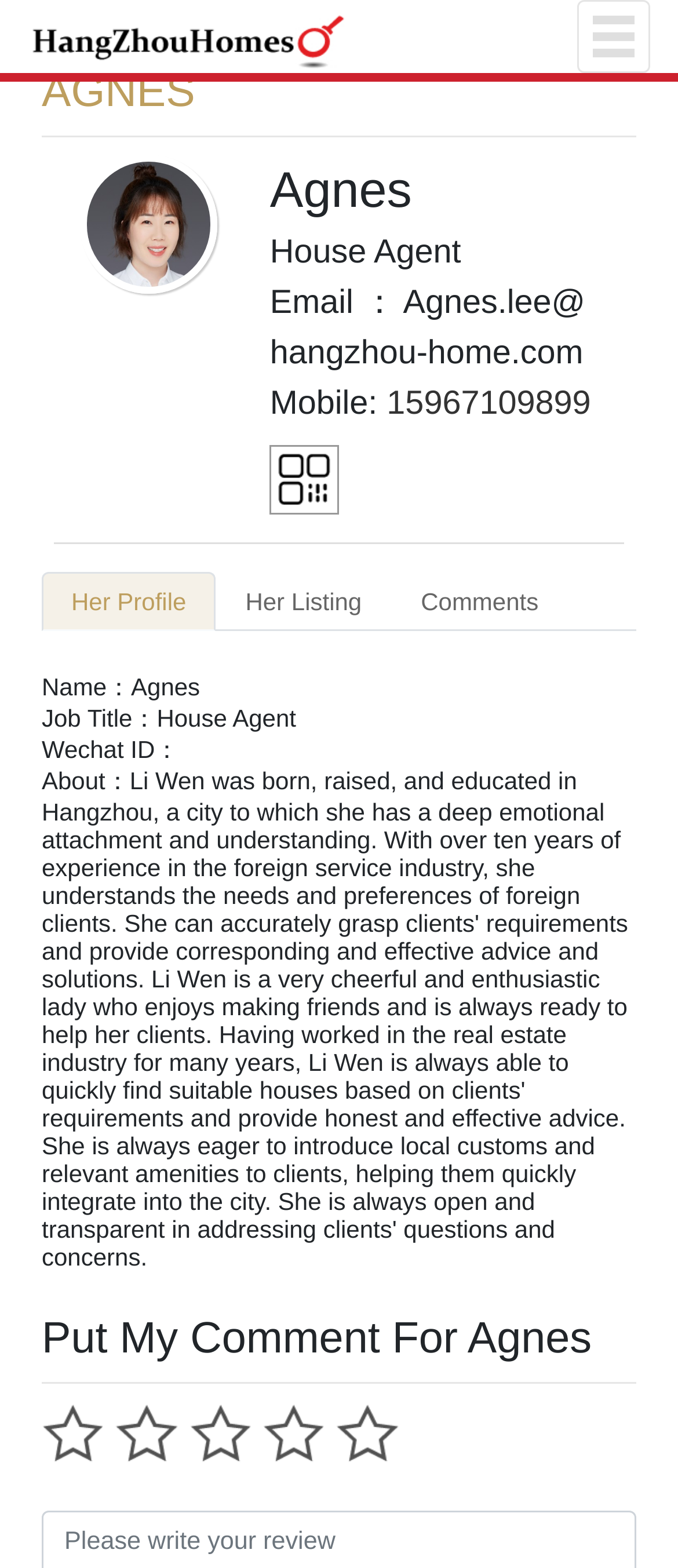Answer the question below in one word or phrase:
What is the email address of Agnes?

Agnes.lee@hangzhou-home.com